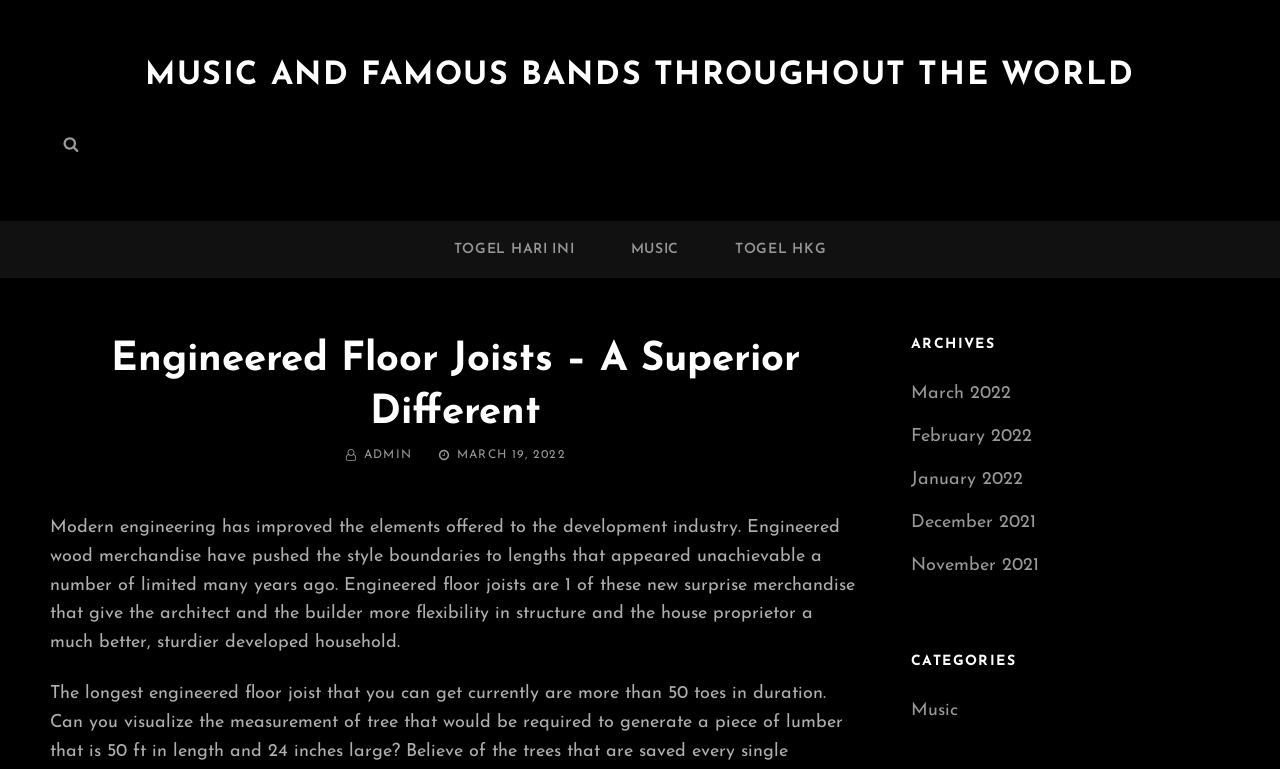Please give a short response to the question using one word or a phrase:
What is the topic of the main article on the webpage?

Engineered floor joists